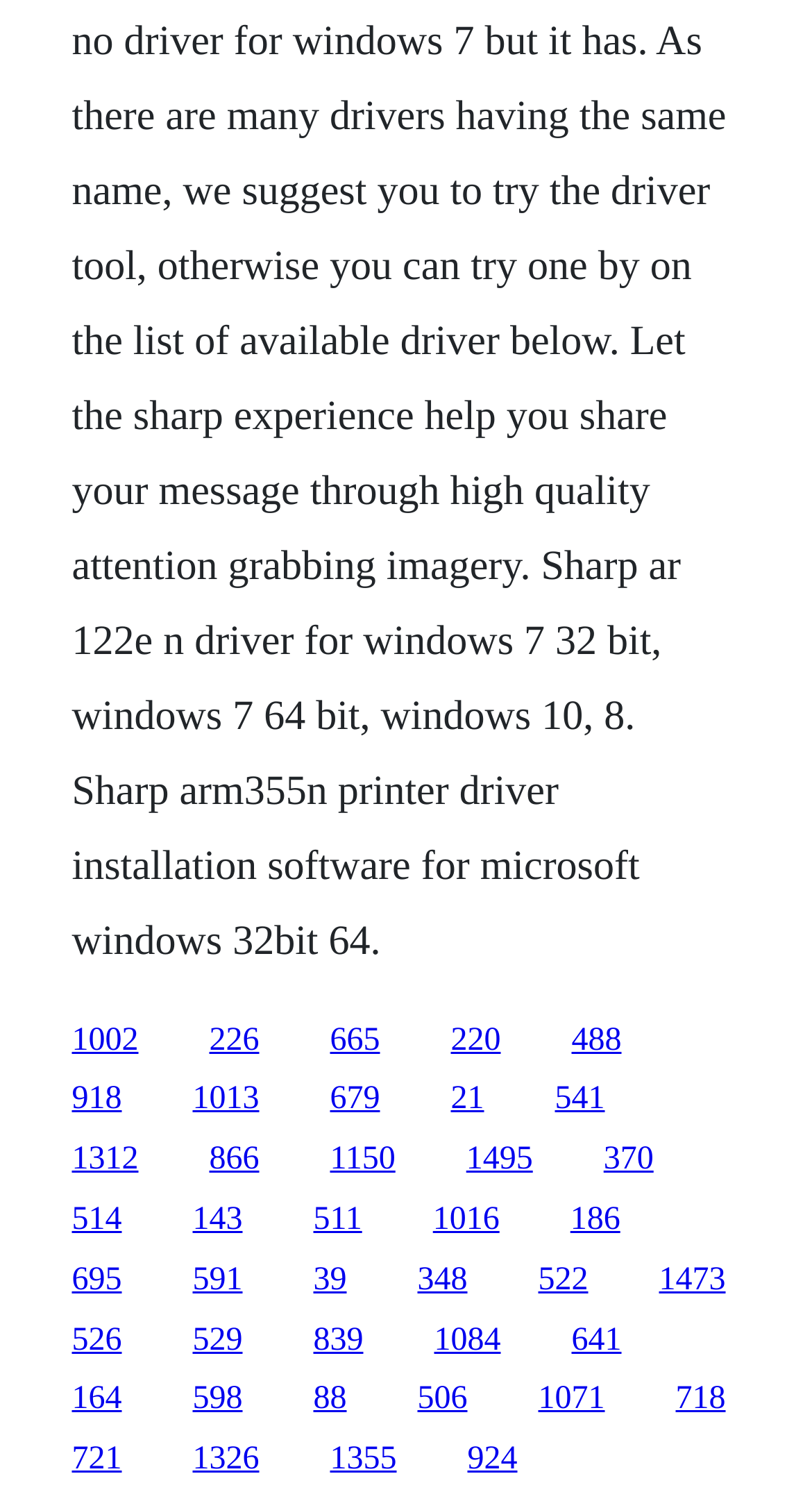Locate the bounding box coordinates of the clickable region to complete the following instruction: "follow the third link."

[0.406, 0.678, 0.468, 0.701]